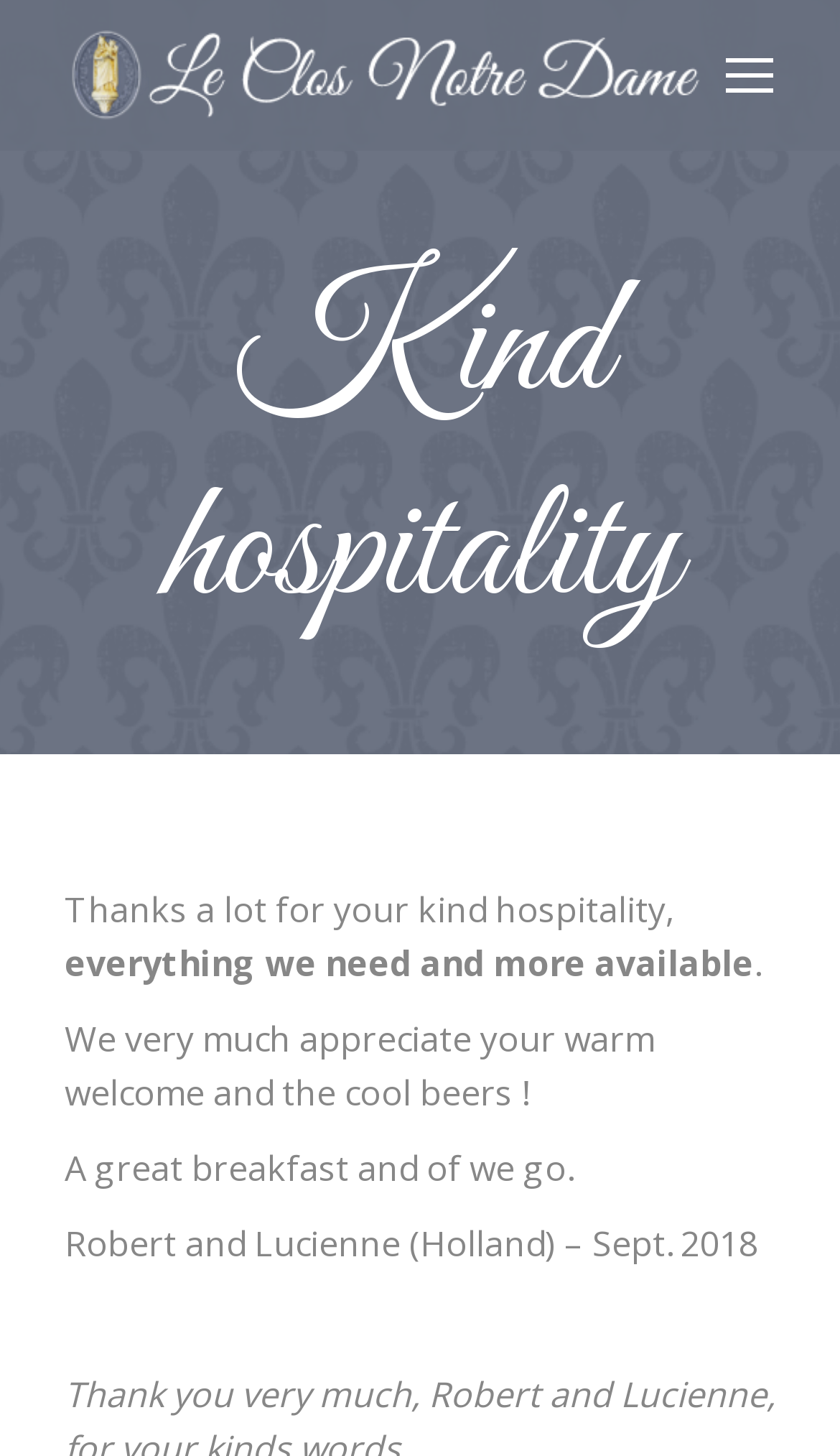Given the element description "Go to Top" in the screenshot, predict the bounding box coordinates of that UI element.

[0.872, 0.909, 0.974, 0.968]